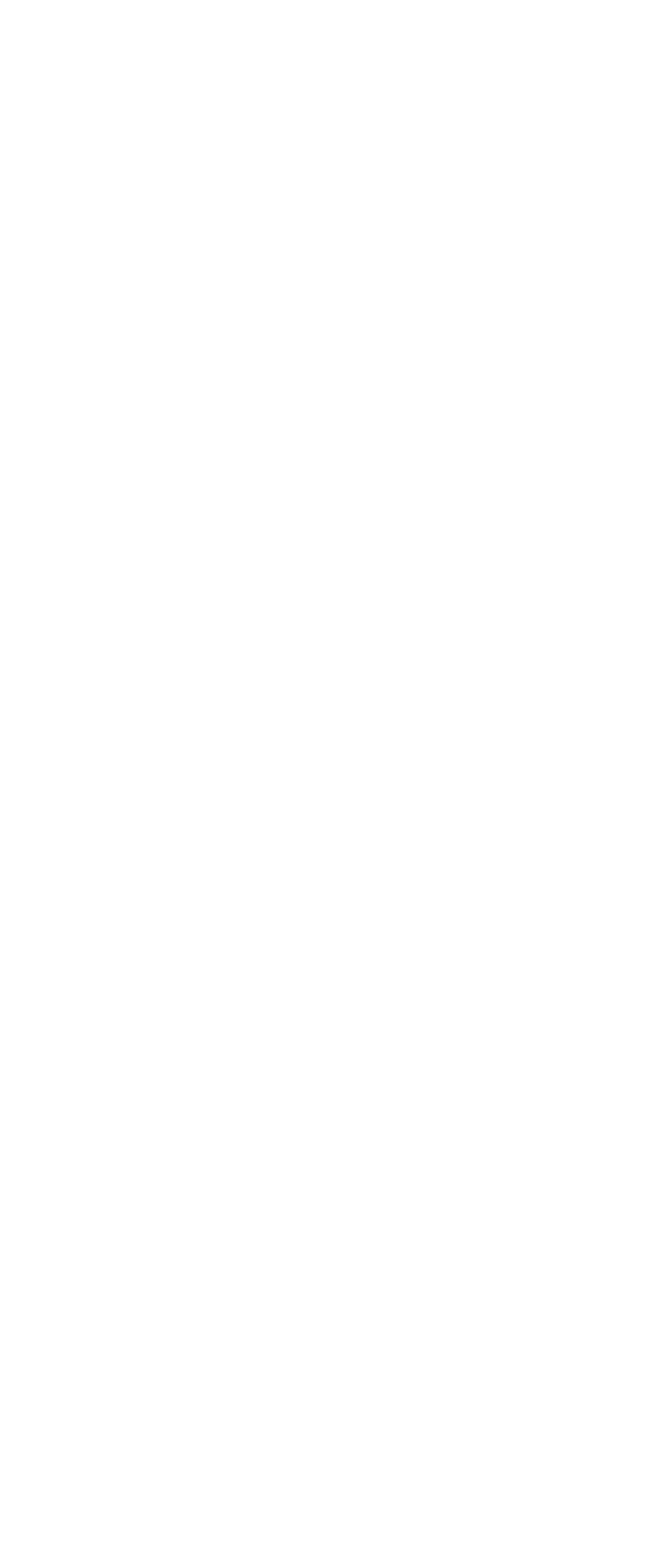Reply to the question with a brief word or phrase: What is the link to the disclaimer page?

Disclaimer / Data protection